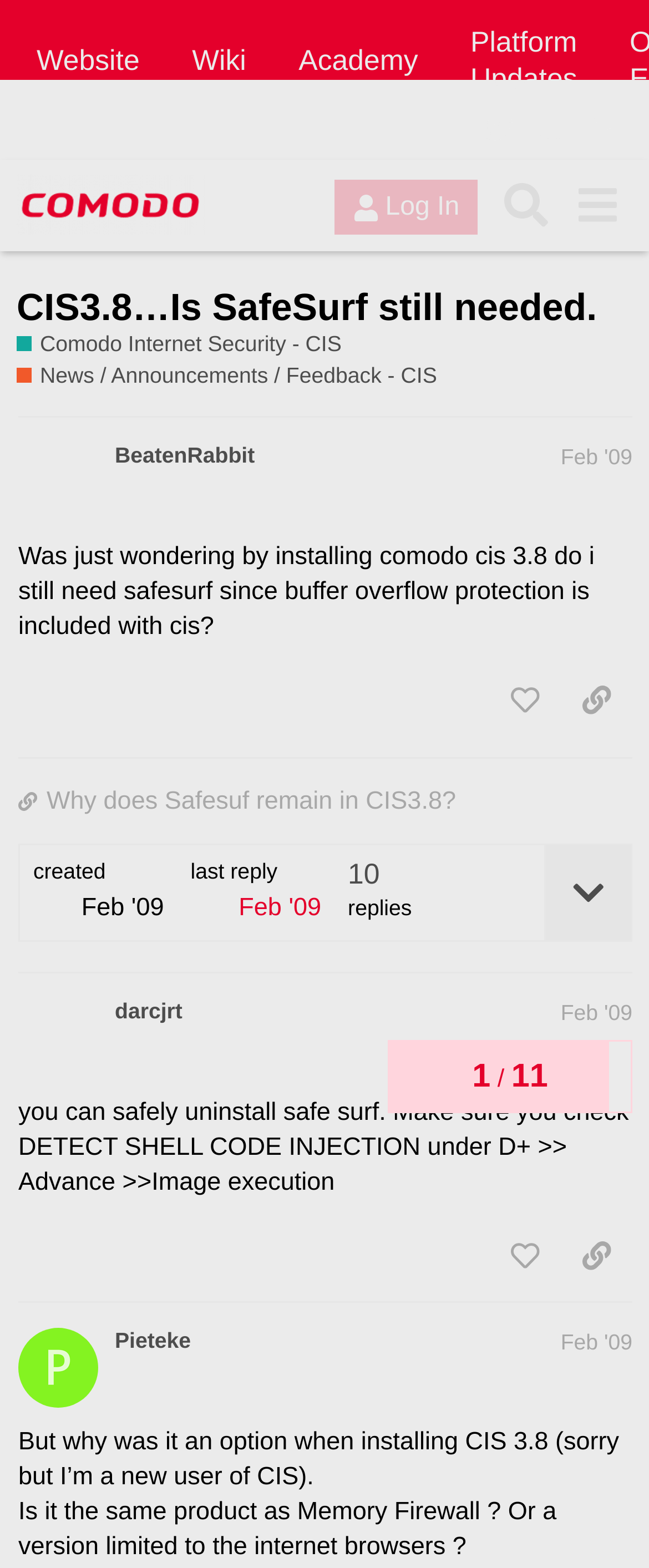Please identify the bounding box coordinates of the region to click in order to complete the task: "Like the first post". The coordinates must be four float numbers between 0 and 1, specified as [left, top, right, bottom].

[0.753, 0.421, 0.864, 0.462]